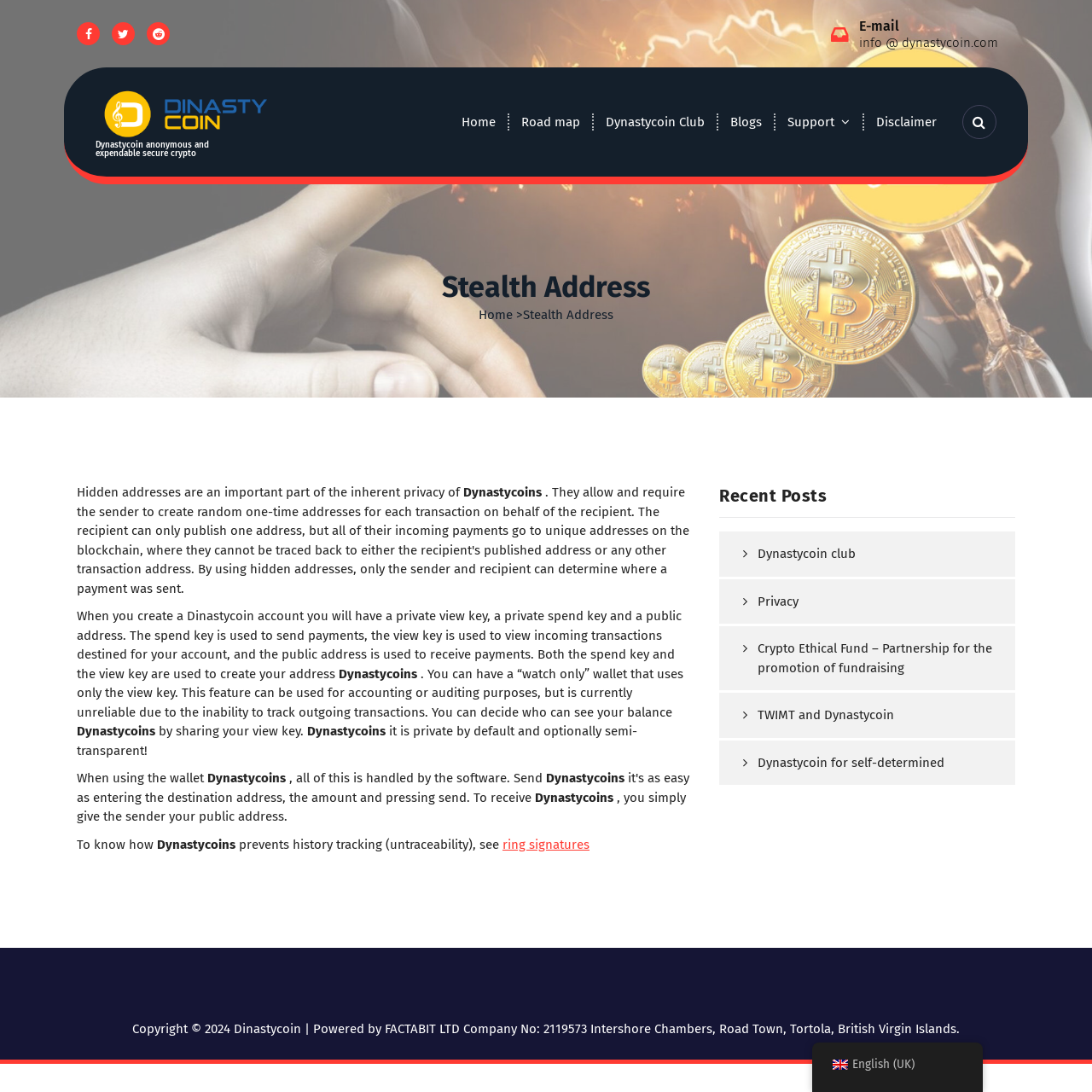Please respond in a single word or phrase: 
What is the feature of Dinastycoin that allows for 'watch only' wallets?

Using only the view key